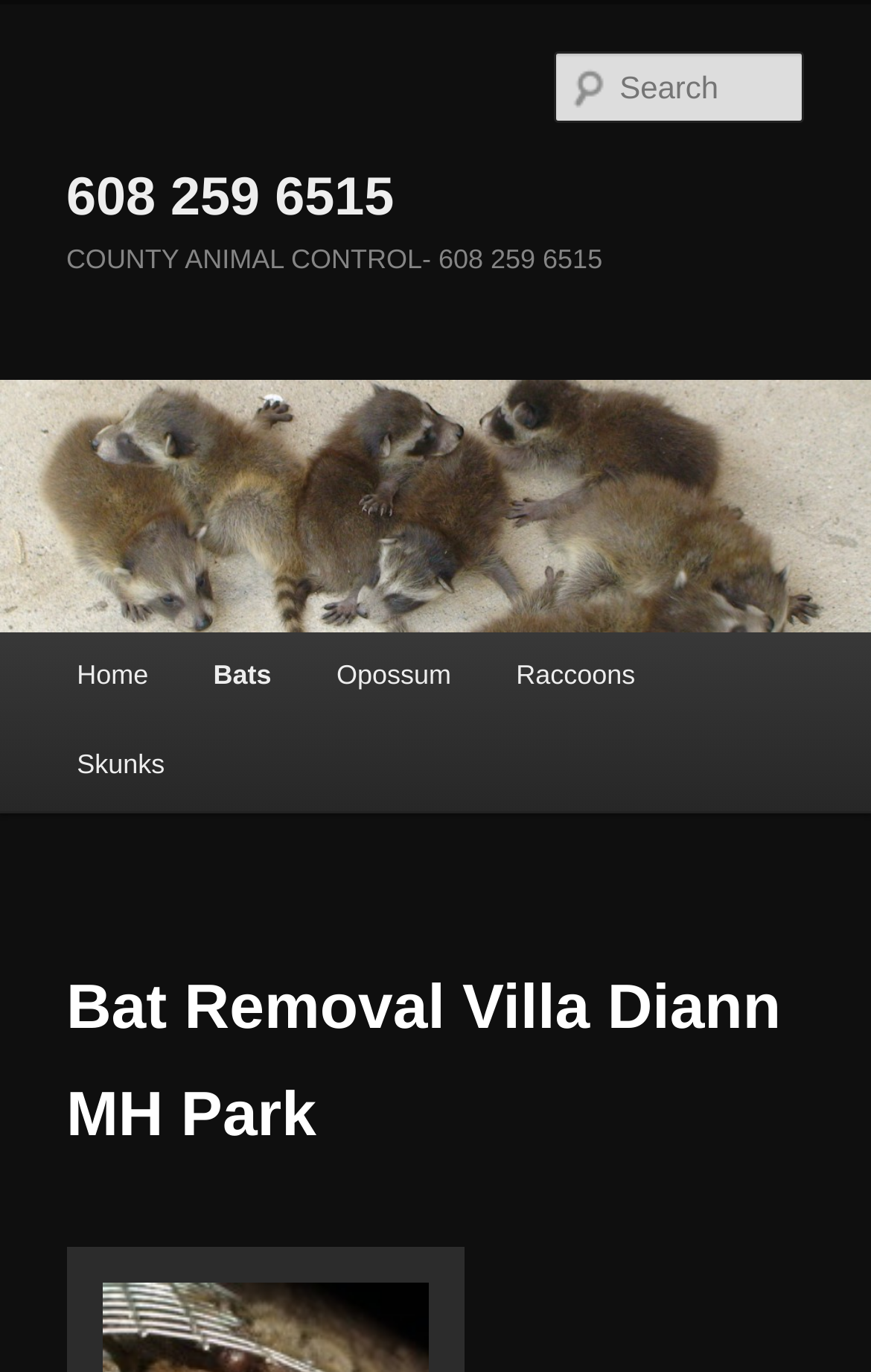Find the primary header on the webpage and provide its text.

608 259 6515